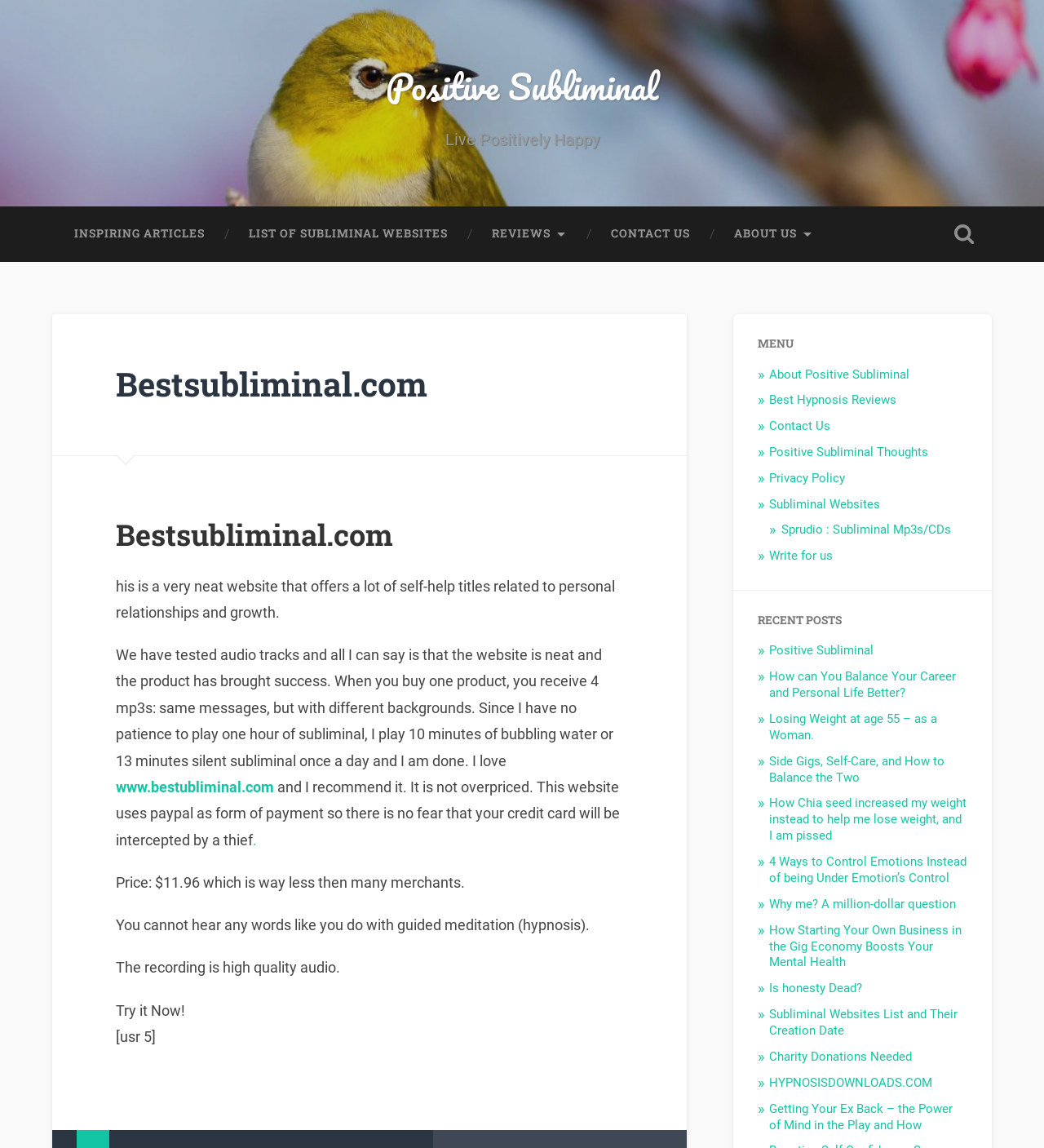Based on the element description: "Sprudio : Subliminal Mp3s/CDs", identify the UI element and provide its bounding box coordinates. Use four float numbers between 0 and 1, [left, top, right, bottom].

[0.749, 0.455, 0.911, 0.468]